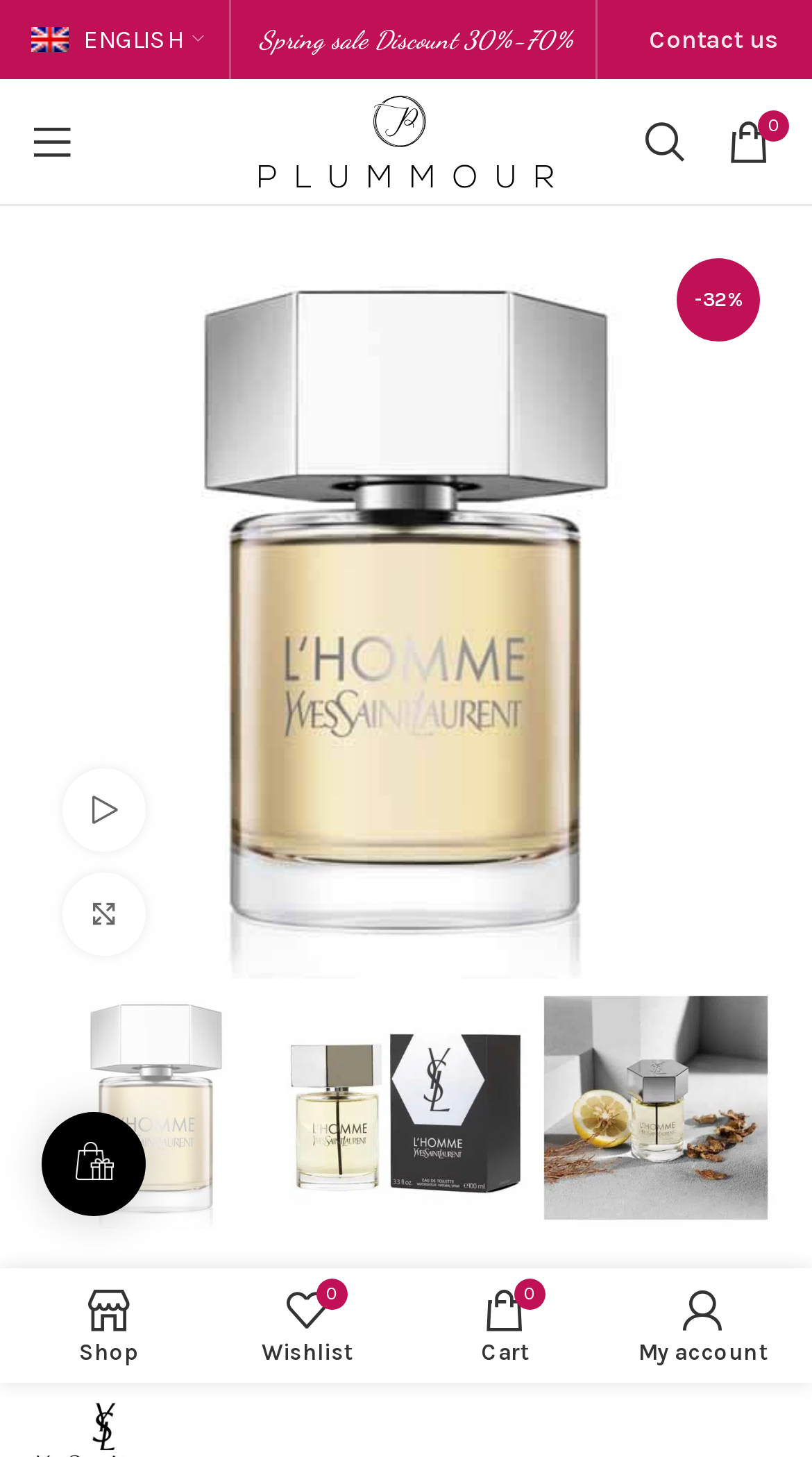Please indicate the bounding box coordinates of the element's region to be clicked to achieve the instruction: "Search for products". Provide the coordinates as four float numbers between 0 and 1, i.e., [left, top, right, bottom].

[0.768, 0.069, 0.871, 0.126]